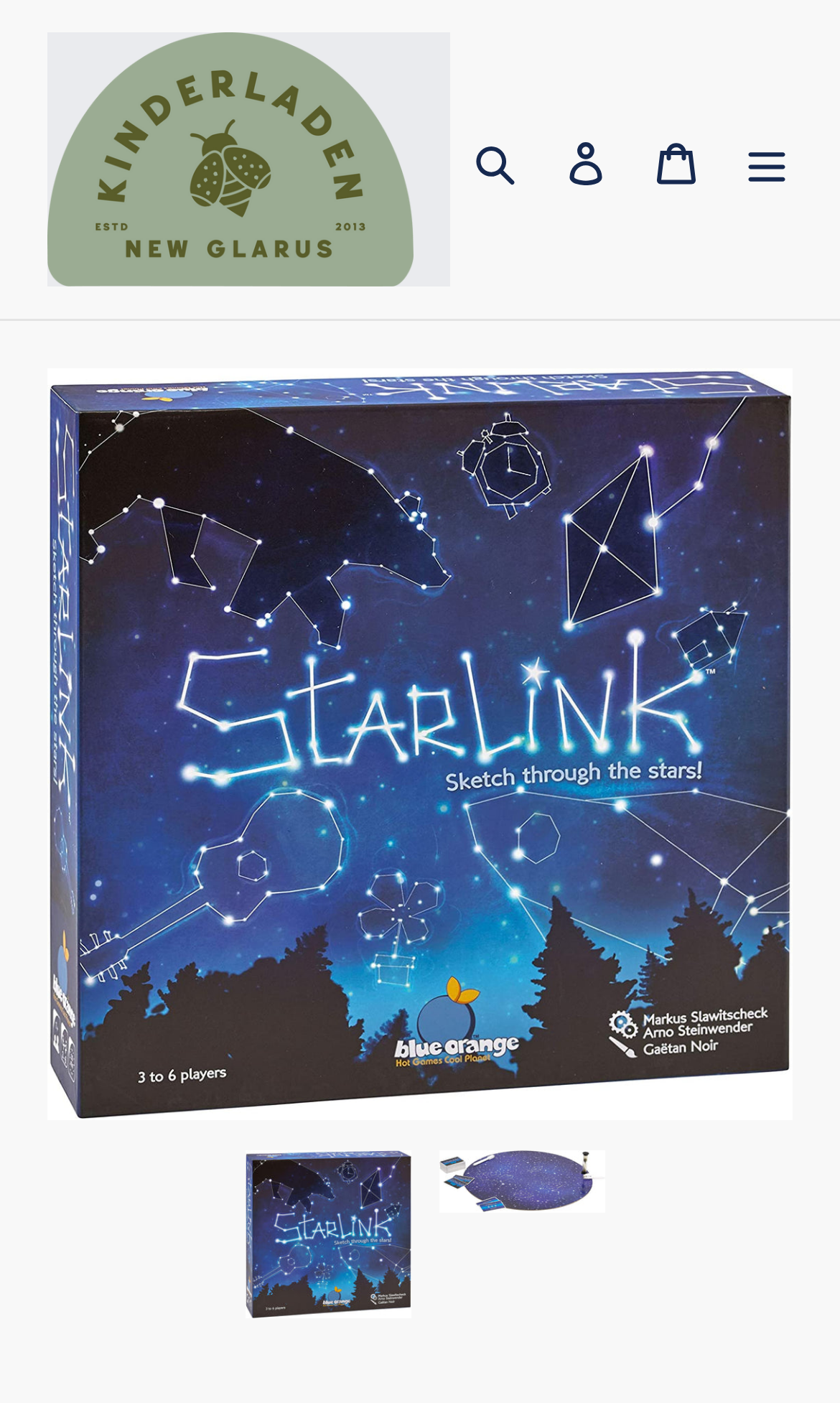Please give a one-word or short phrase response to the following question: 
What is the purpose of the 'Cart' link?

Shopping cart